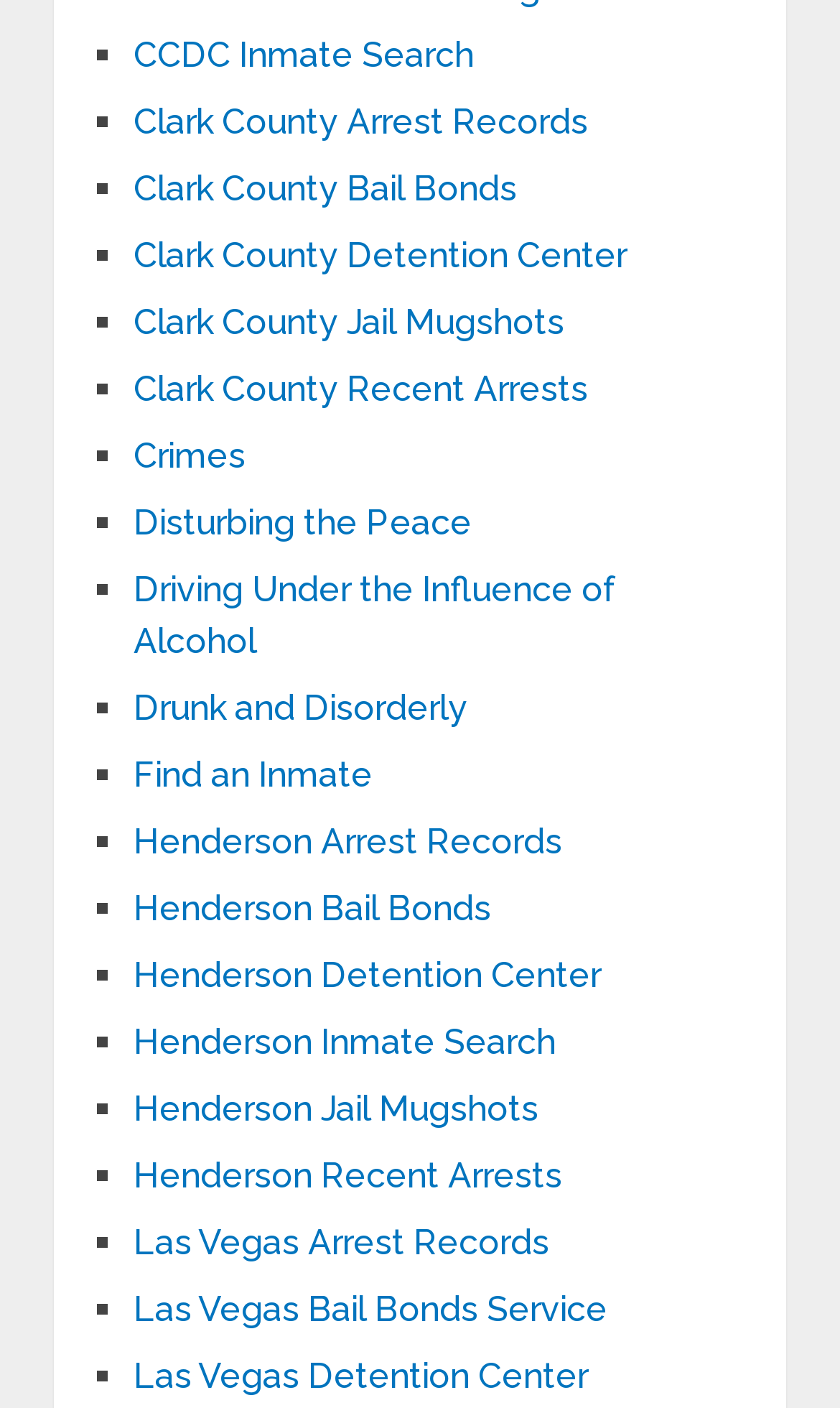Find the bounding box coordinates for the area that must be clicked to perform this action: "Find an inmate".

[0.159, 0.535, 0.444, 0.564]